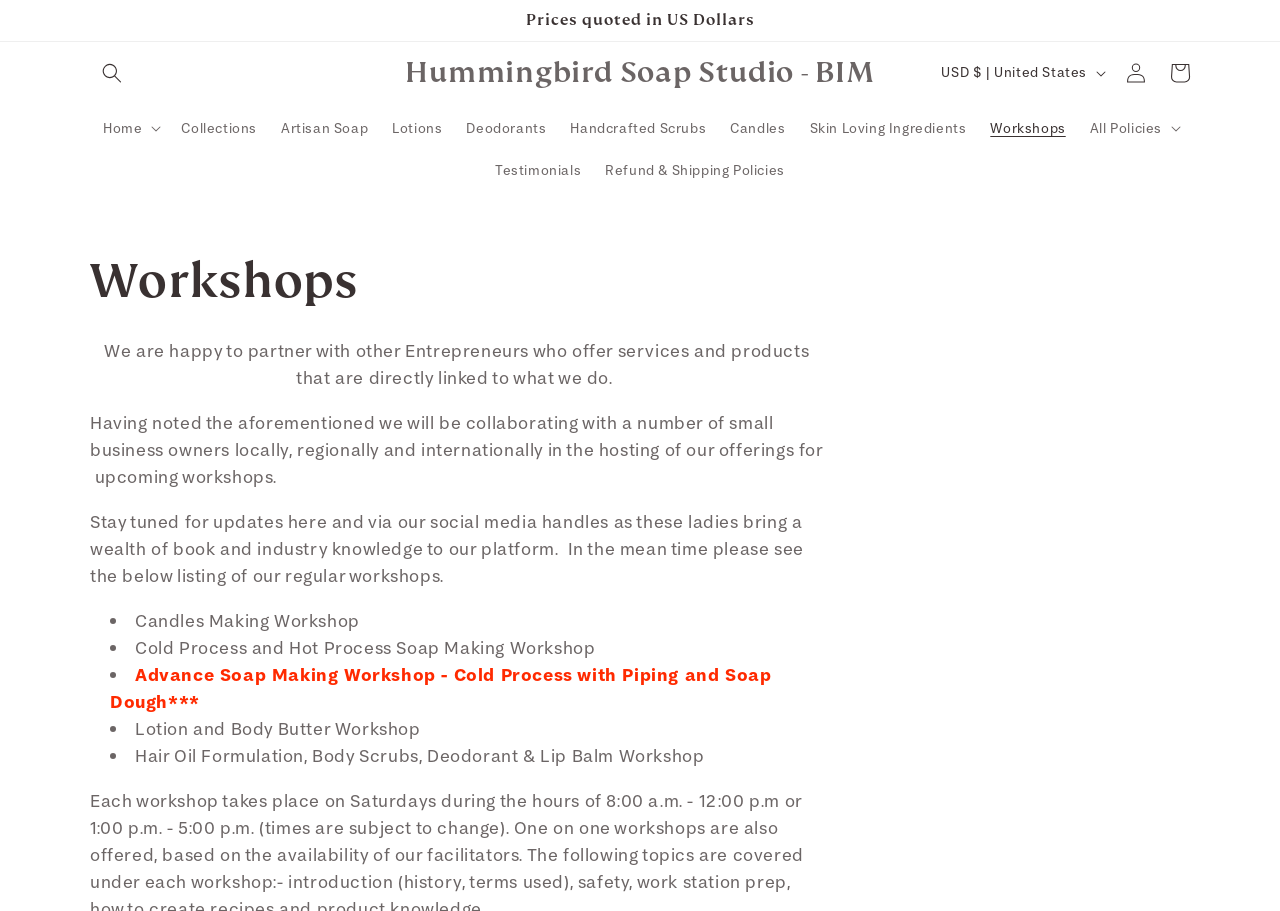What is the topic of the 'Workshops' section?
Answer the question with a detailed explanation, including all necessary information.

The 'Workshops' section on the webpage lists various workshops related to soap making and skincare, such as candle making, cold process and hot process soap making, and lotion and body butter making.